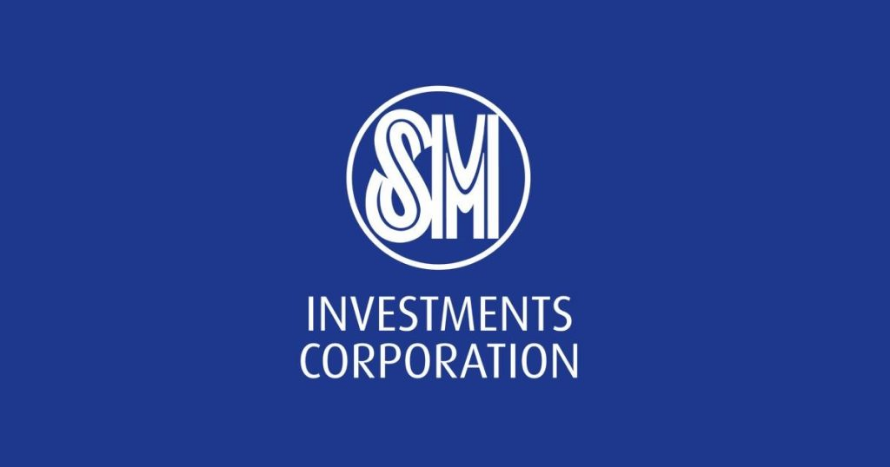What is the full name of the company as displayed in the logo?
Answer the question with a detailed and thorough explanation.

The caption explains that the design of the logo incorporates the full name 'INVESTMENTS CORPORATION' below the prominent display of 'SM', which suggests that this is the complete and official name of the company as represented in the logo.